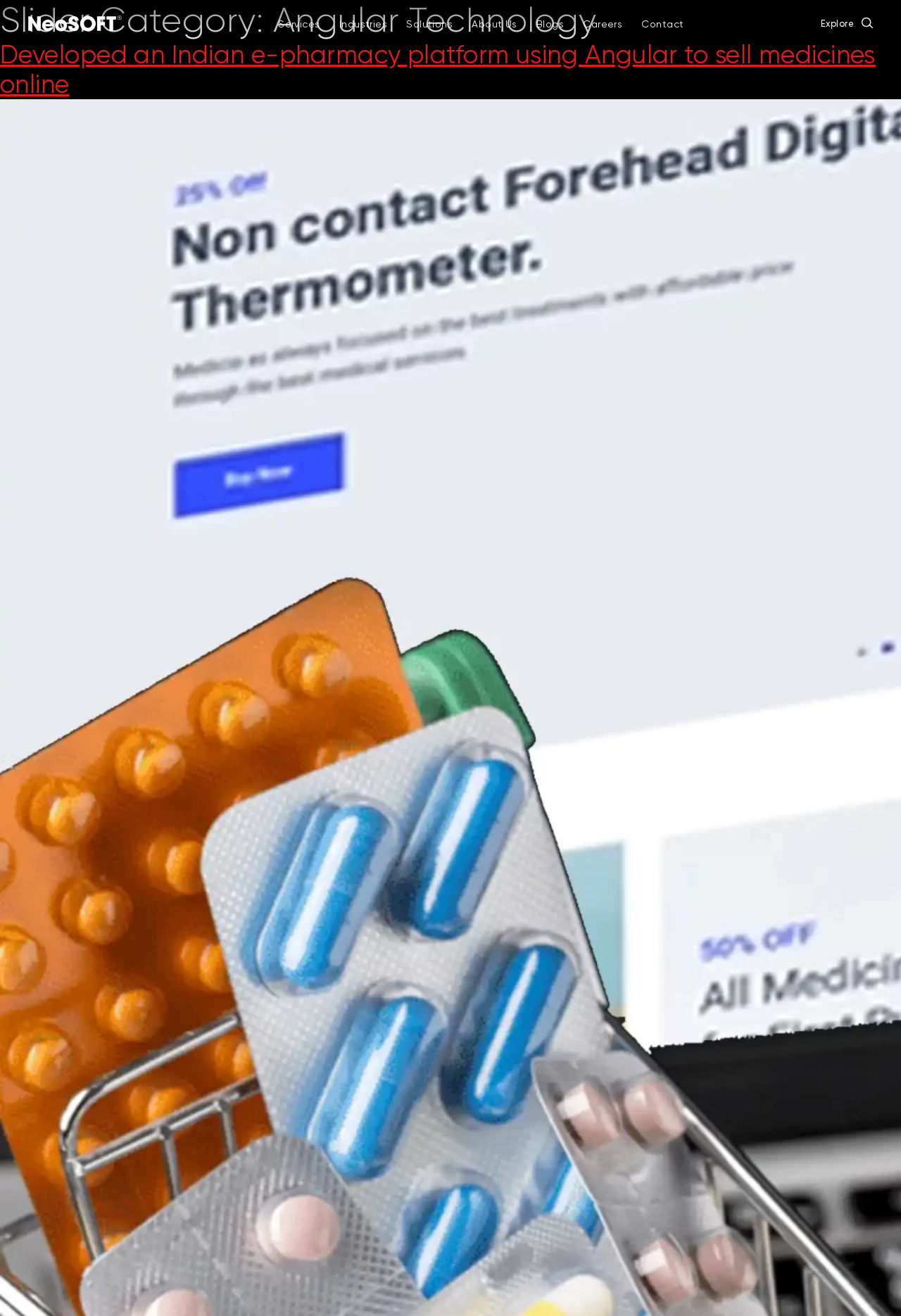What is the topic of the first article?
Answer briefly with a single word or phrase based on the image.

Indian e-pharmacy platform